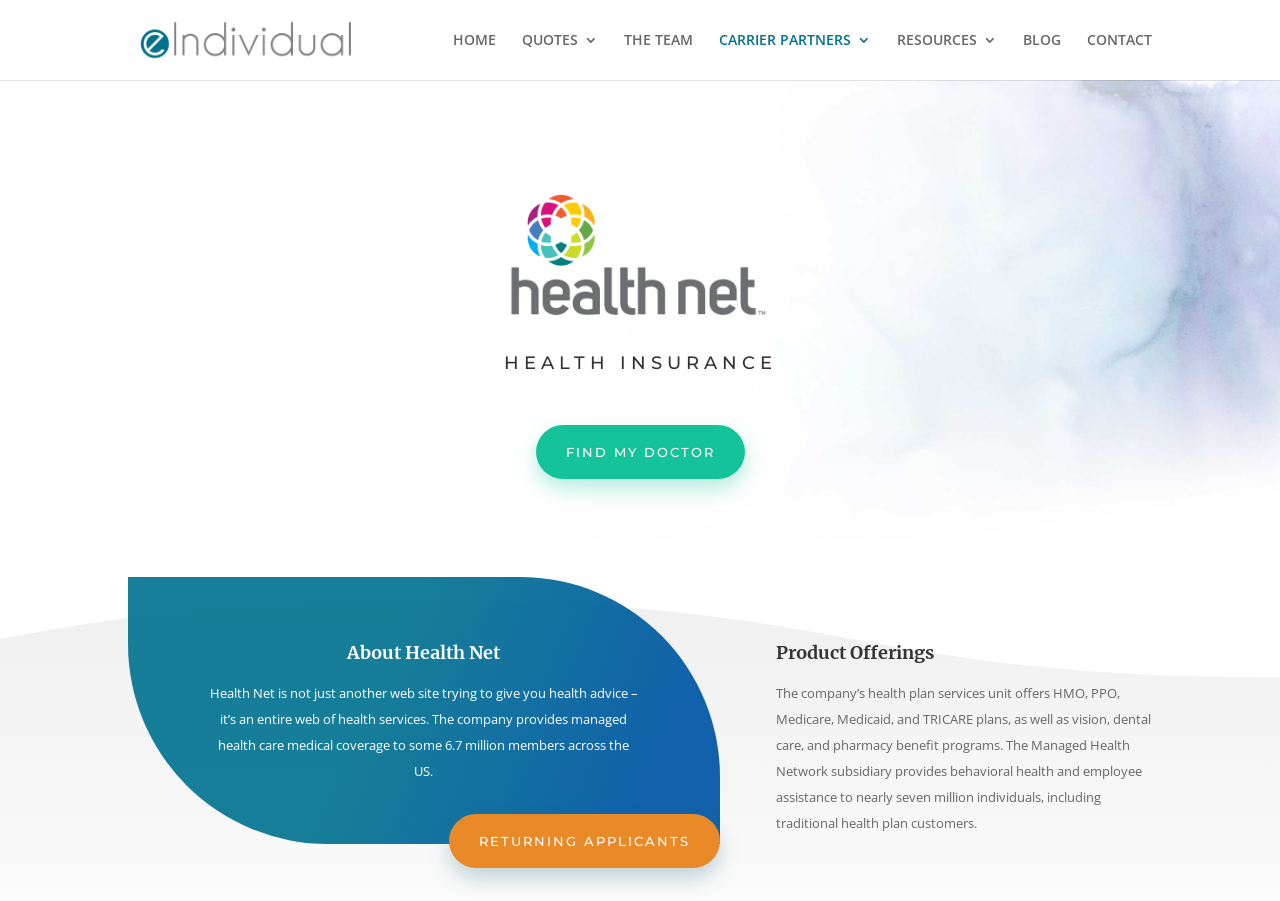Using the description "CARRIER PARTNERS", predict the bounding box of the relevant HTML element.

[0.562, 0.037, 0.68, 0.089]